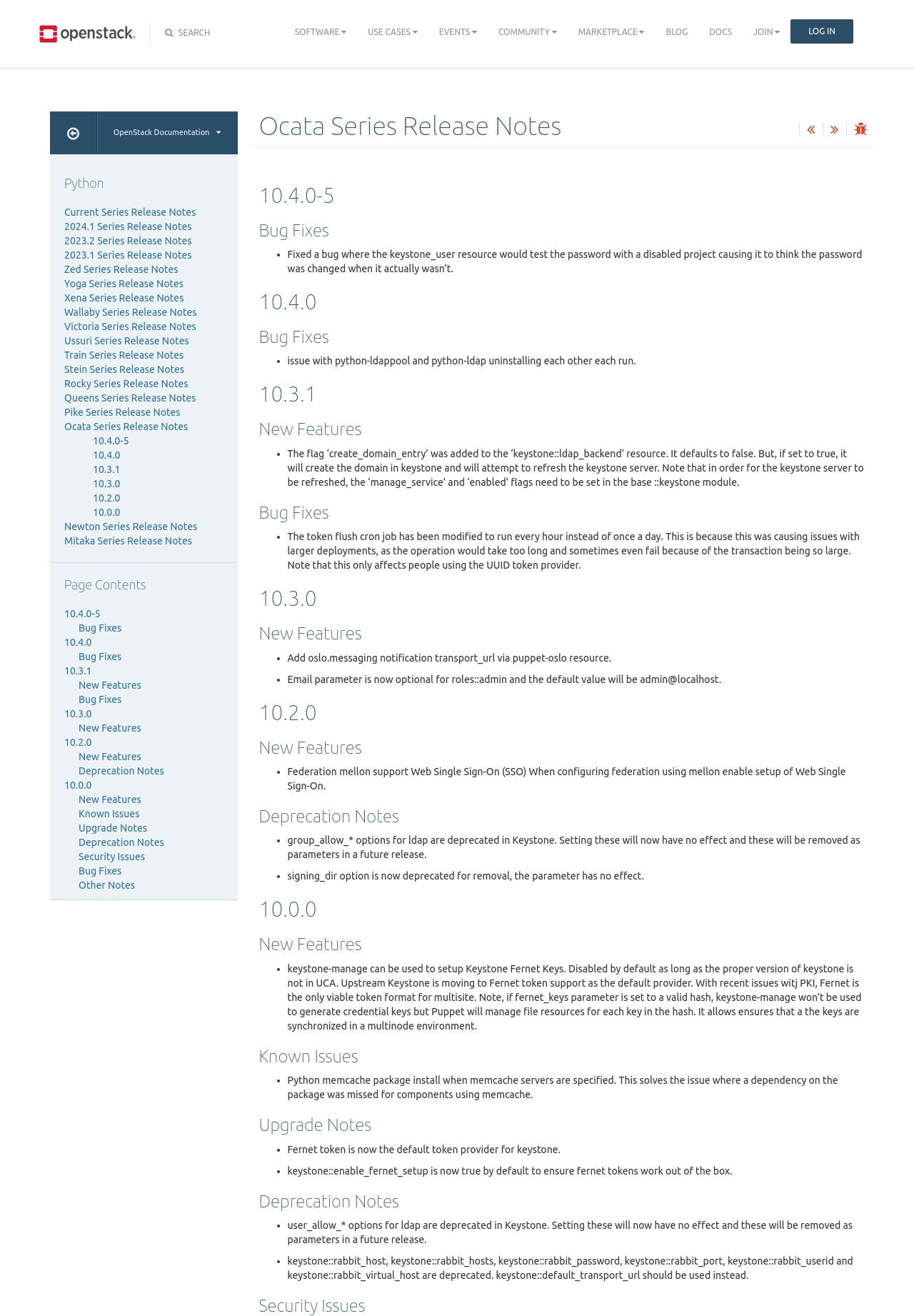Please find the bounding box coordinates of the section that needs to be clicked to achieve this instruction: "Go to SOFTWARE page".

[0.311, 0.011, 0.391, 0.038]